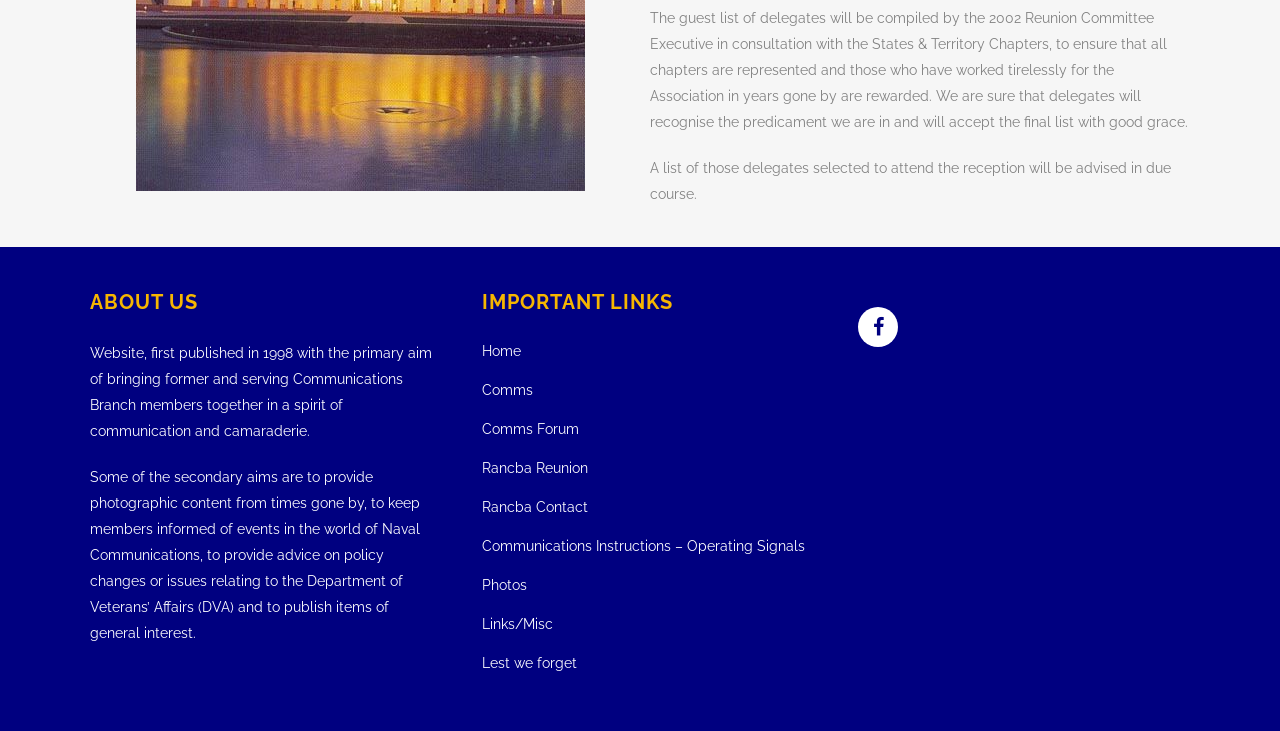Indicate the bounding box coordinates of the clickable region to achieve the following instruction: "Go to the 'Rancba Reunion' page."

[0.376, 0.626, 0.639, 0.656]